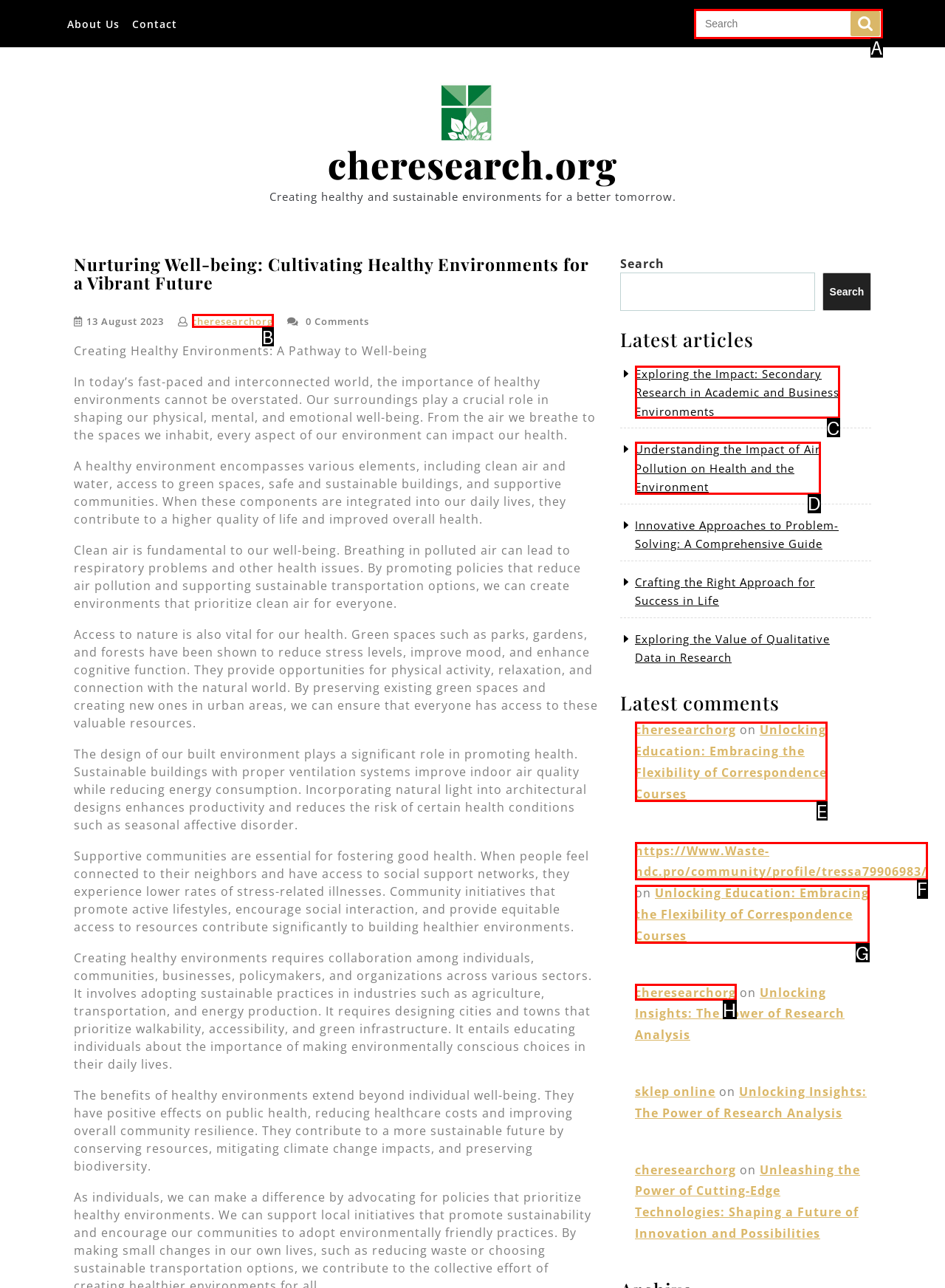Select the letter that corresponds to the description: parent_node: Search name="s" placeholder="Search". Provide your answer using the option's letter.

A